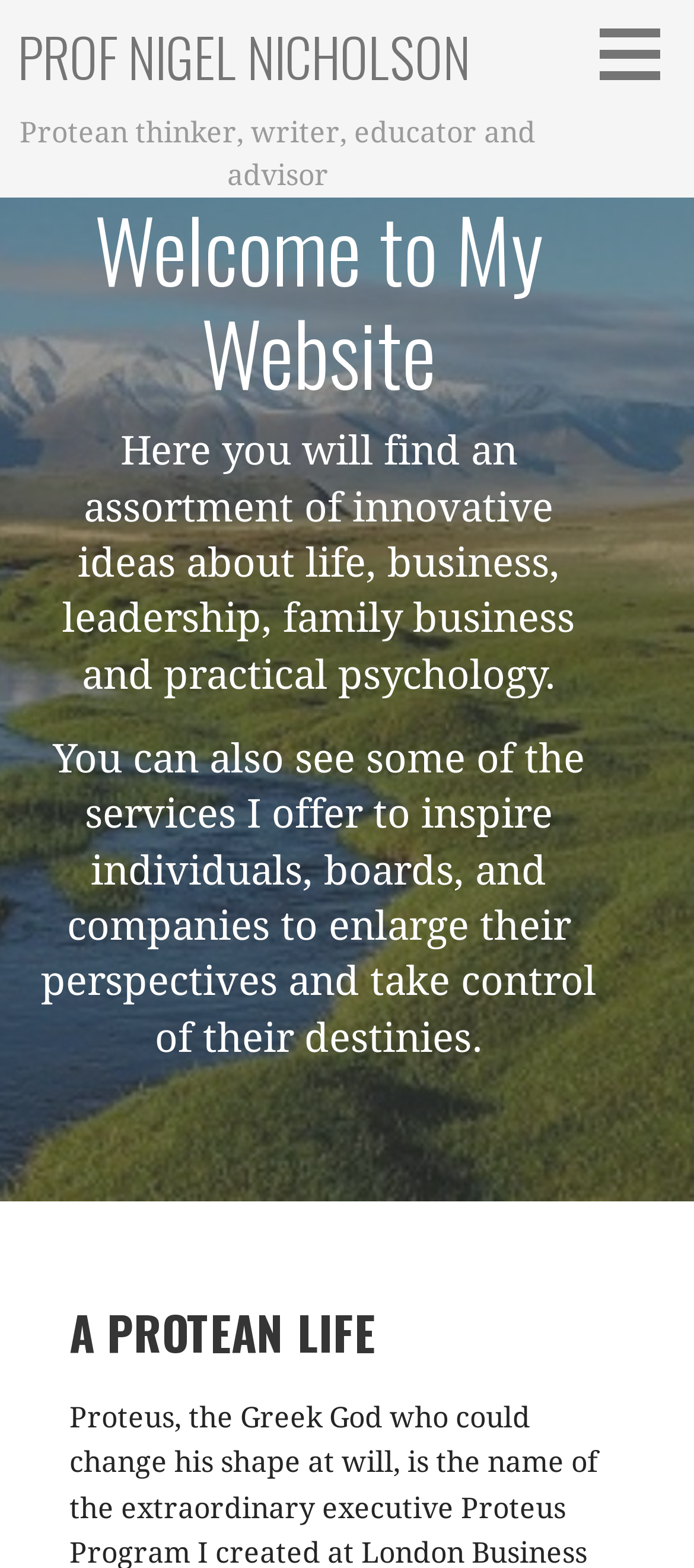Determine the main text heading of the webpage and provide its content.

PROF NIGEL NICHOLSON